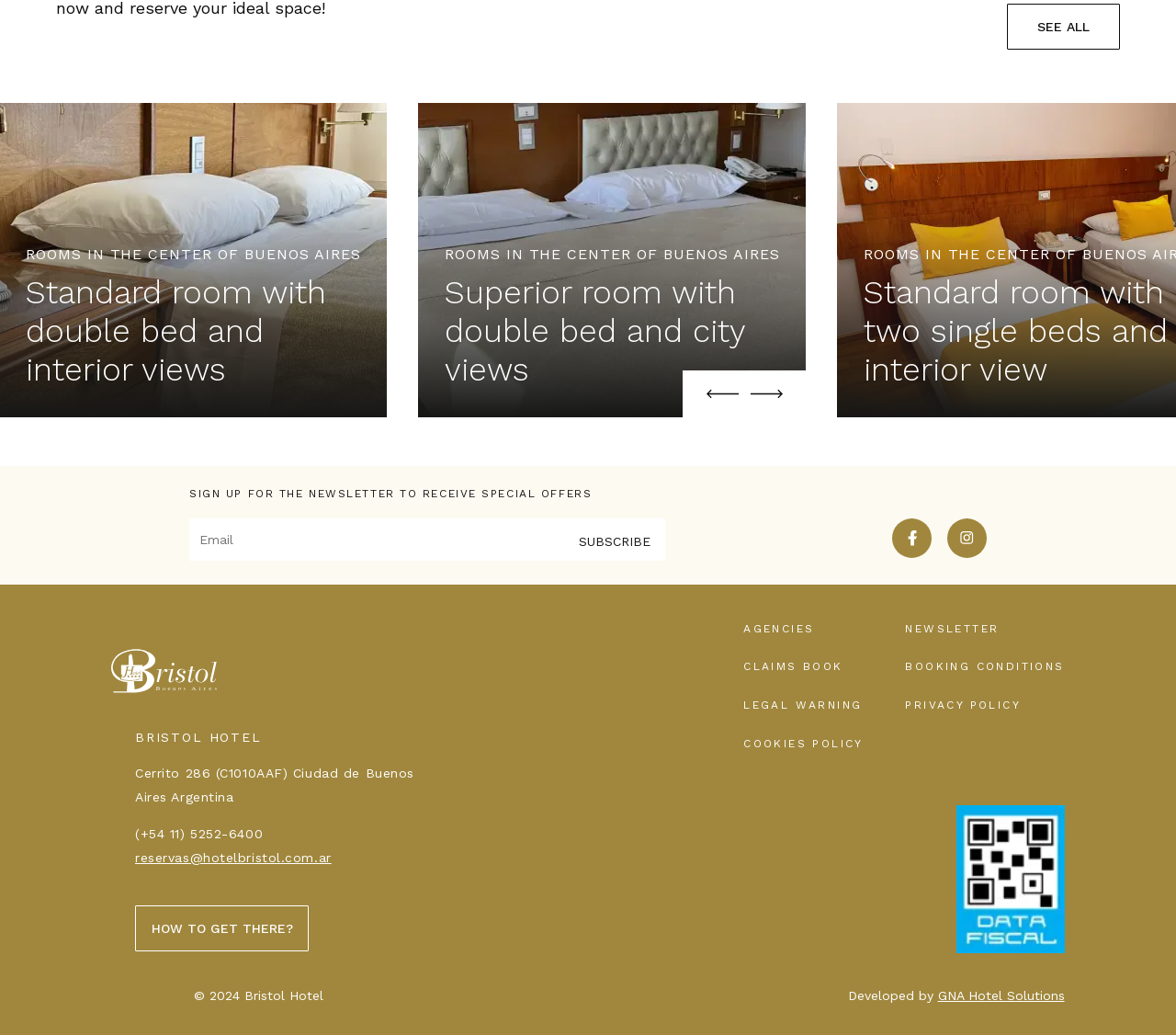Using the information in the image, could you please answer the following question in detail:
What is the email address for reservations?

I found the email address for reservations by looking at the link element with the text 'reservas@hotelbristol.com.ar' at coordinates [0.115, 0.821, 0.282, 0.835].